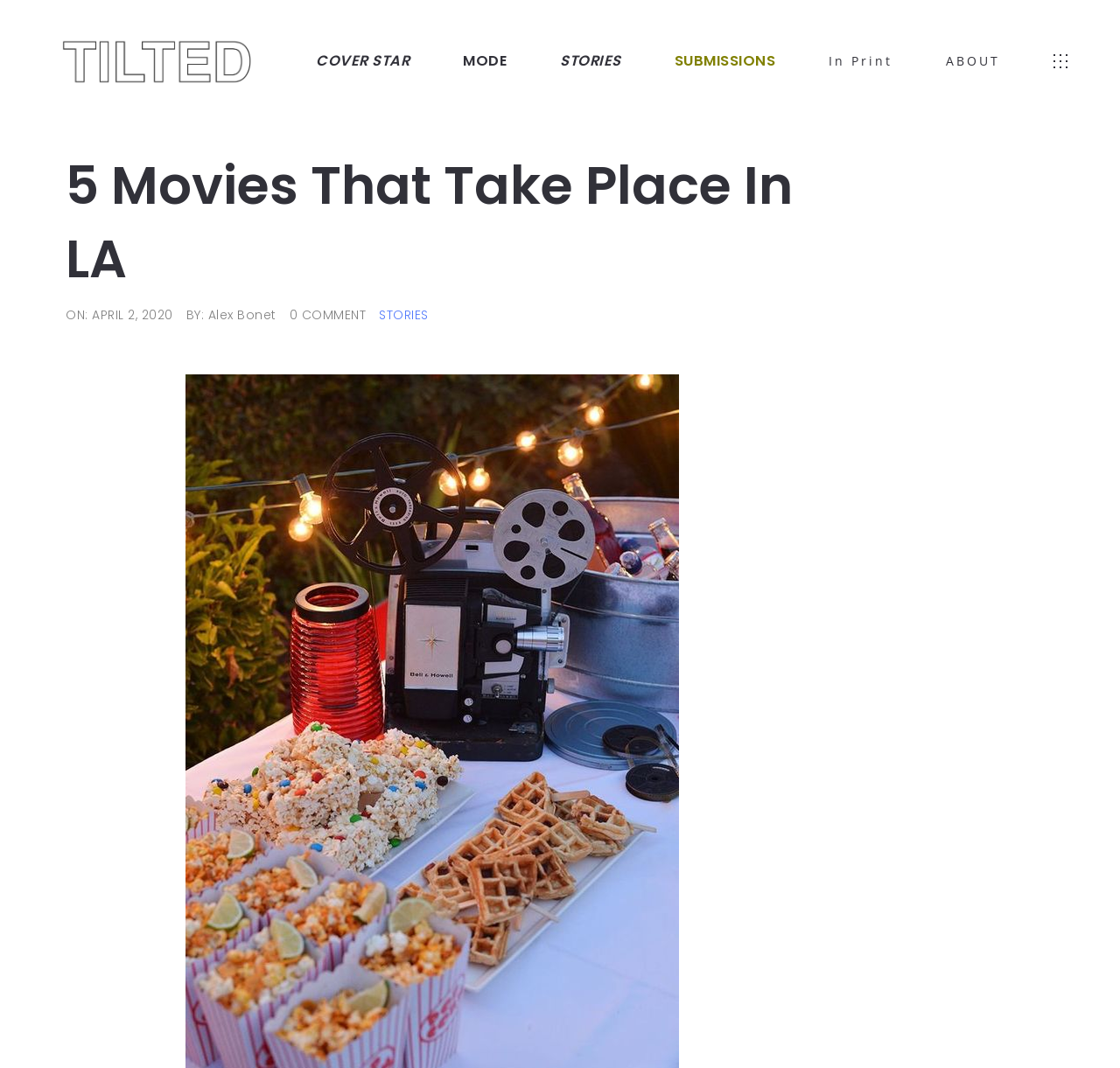Kindly provide the bounding box coordinates of the section you need to click on to fulfill the given instruction: "read the news about BDIP".

None